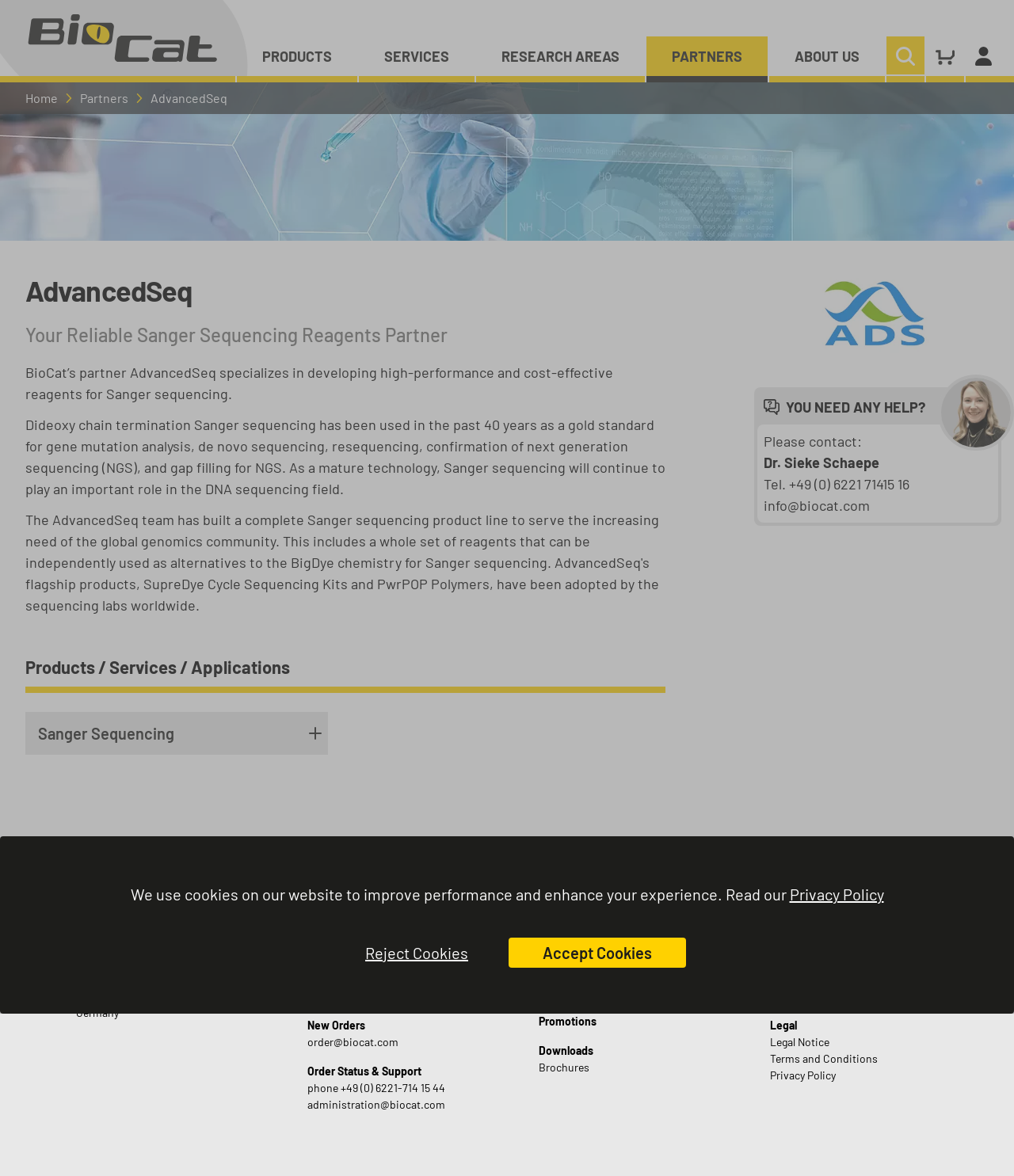Point out the bounding box coordinates of the section to click in order to follow this instruction: "Search for something".

[0.874, 0.031, 0.912, 0.07]